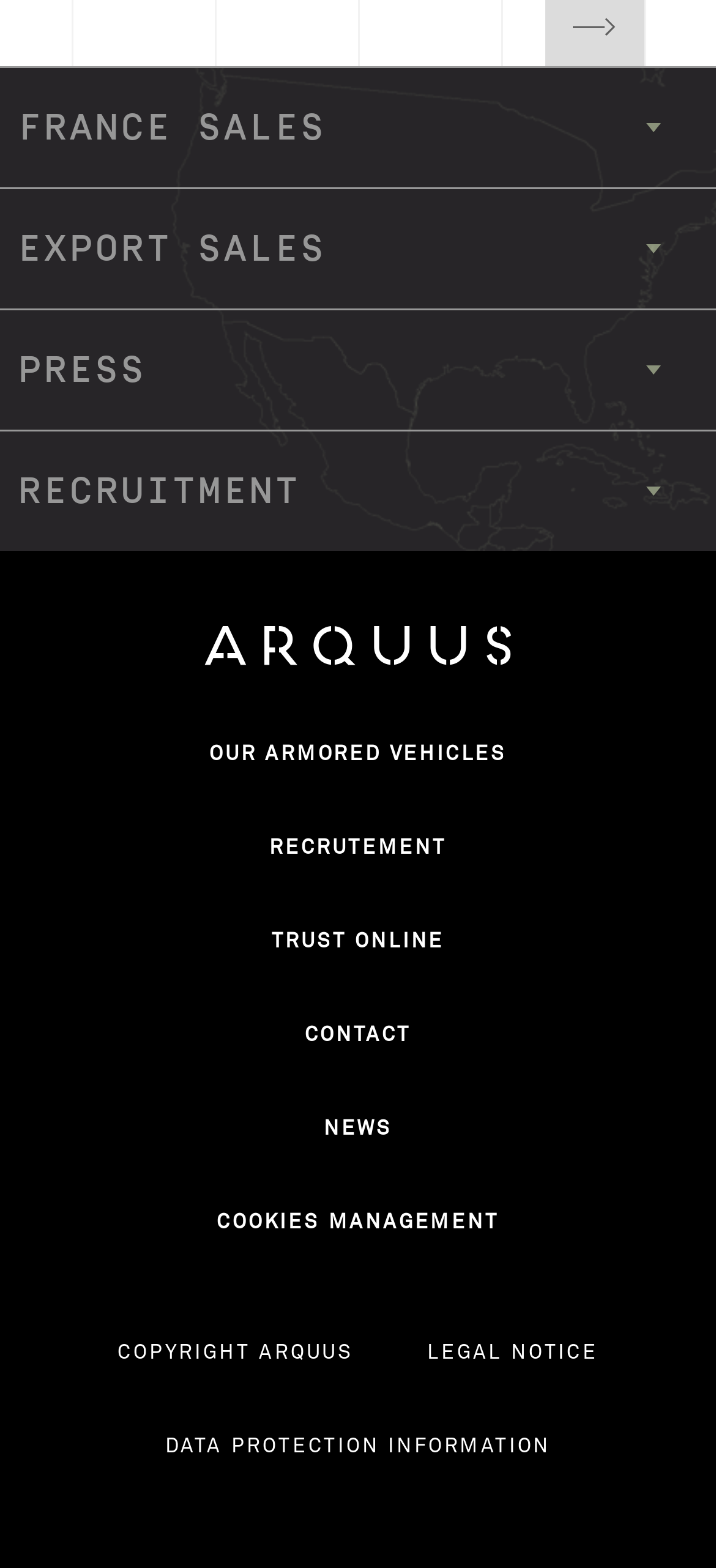Provide the bounding box coordinates for the area that should be clicked to complete the instruction: "Explore the 'Events' section".

None